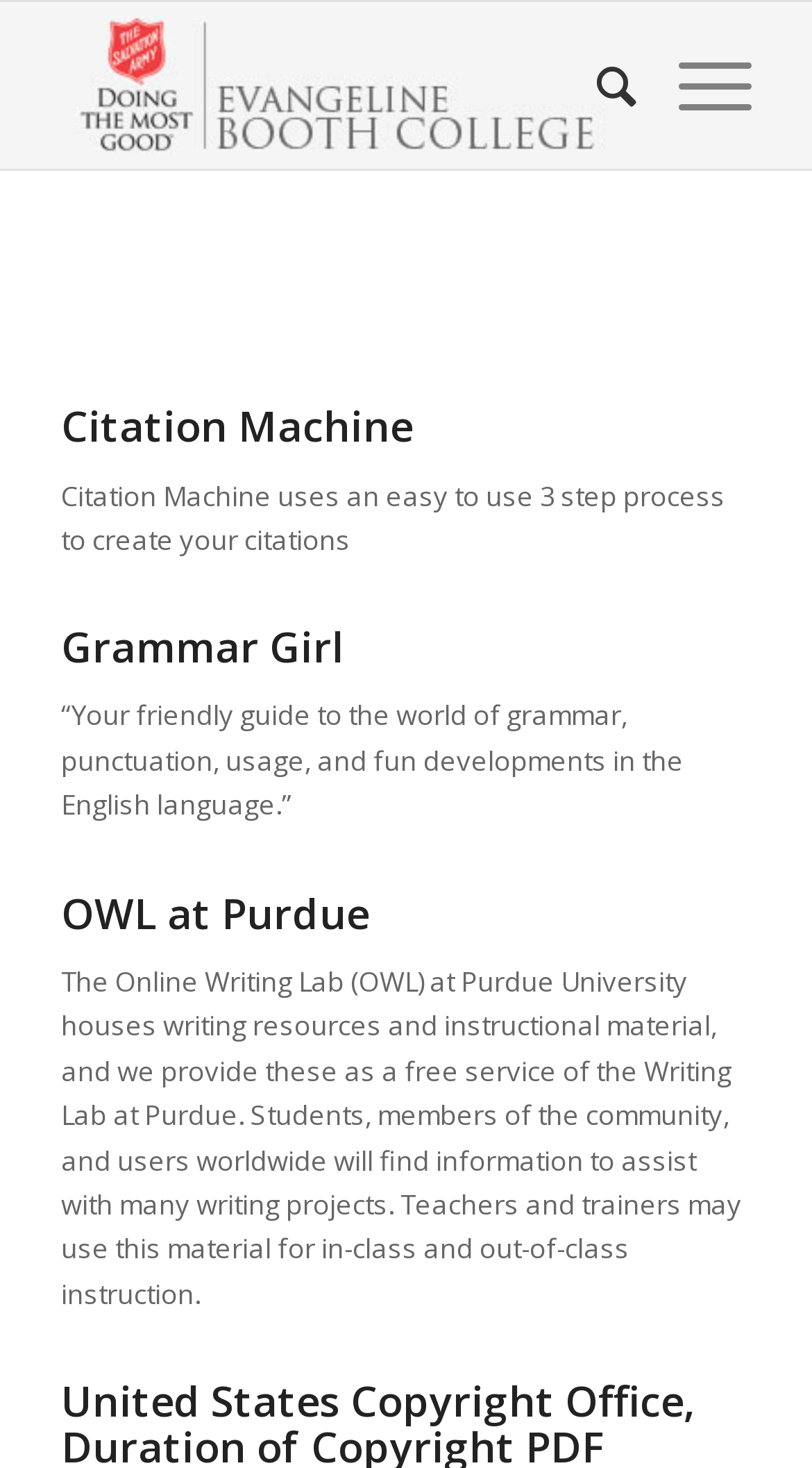Provide the bounding box coordinates of the HTML element described by the text: "Grammar Girl". The coordinates should be in the format [left, top, right, bottom] with values between 0 and 1.

[0.075, 0.422, 0.424, 0.46]